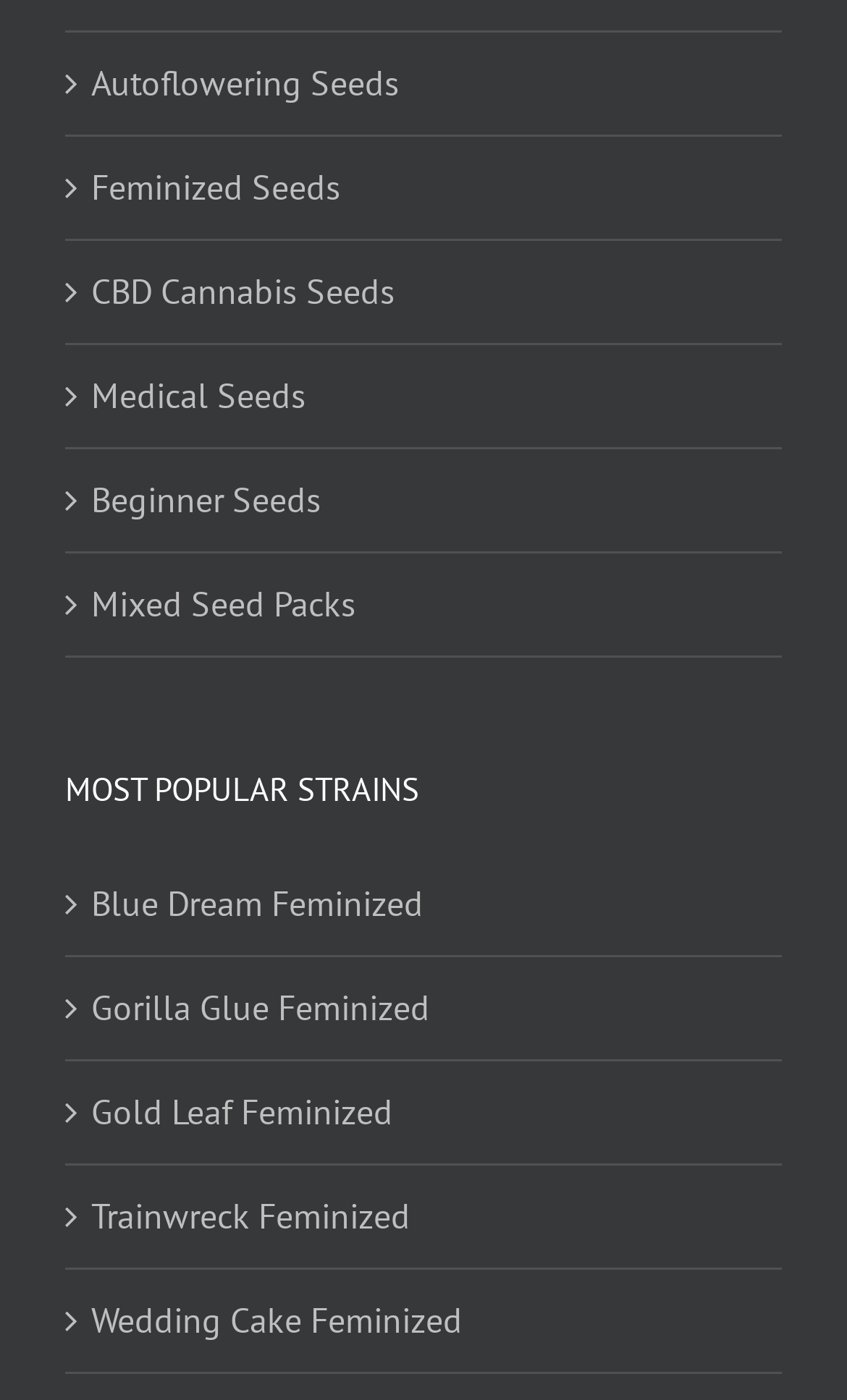Extract the bounding box coordinates for the HTML element that matches this description: "Beginner Seeds". The coordinates should be four float numbers between 0 and 1, i.e., [left, top, right, bottom].

[0.108, 0.336, 0.897, 0.378]